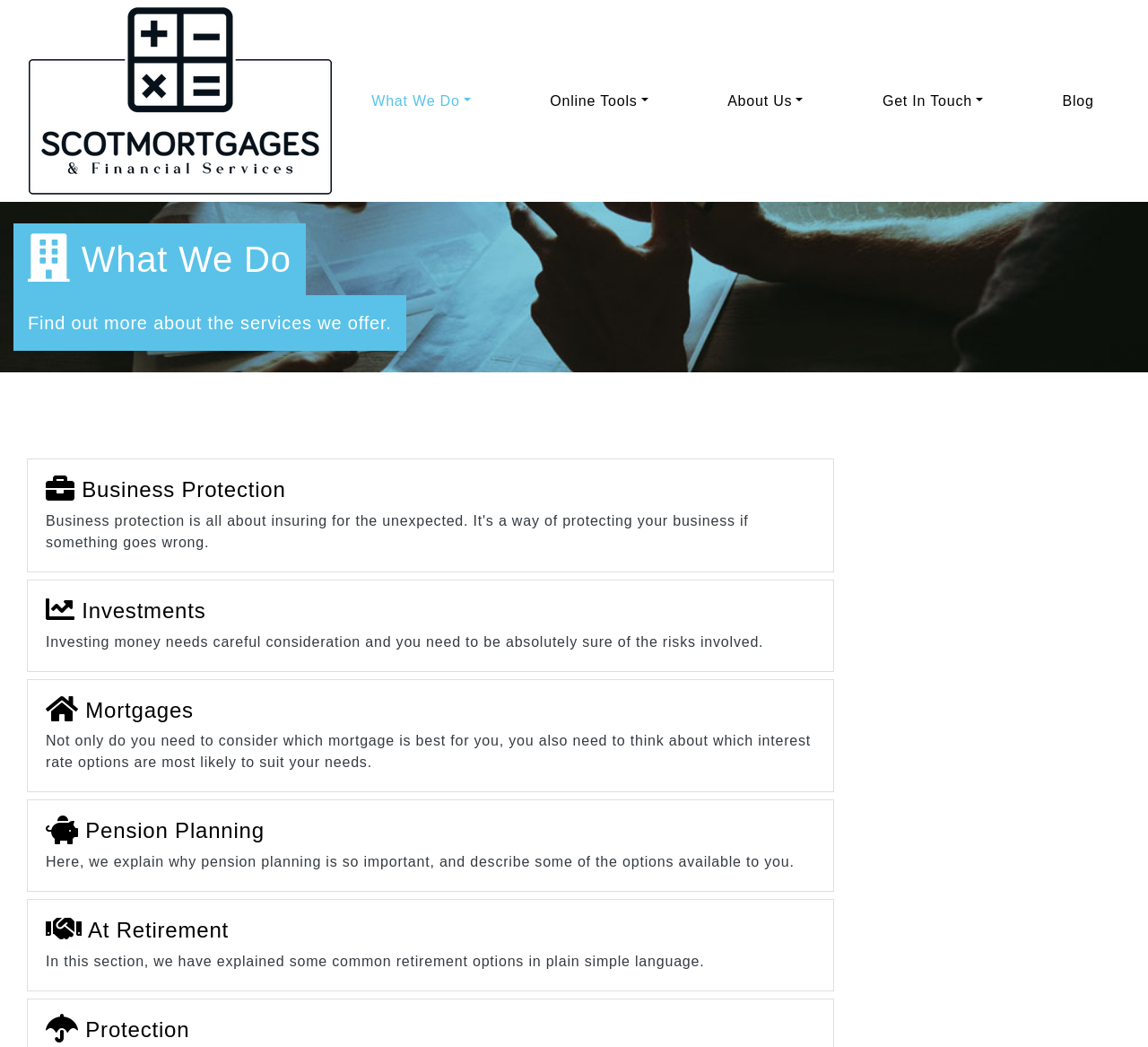Identify the webpage's primary heading and generate its text.

 What We Do